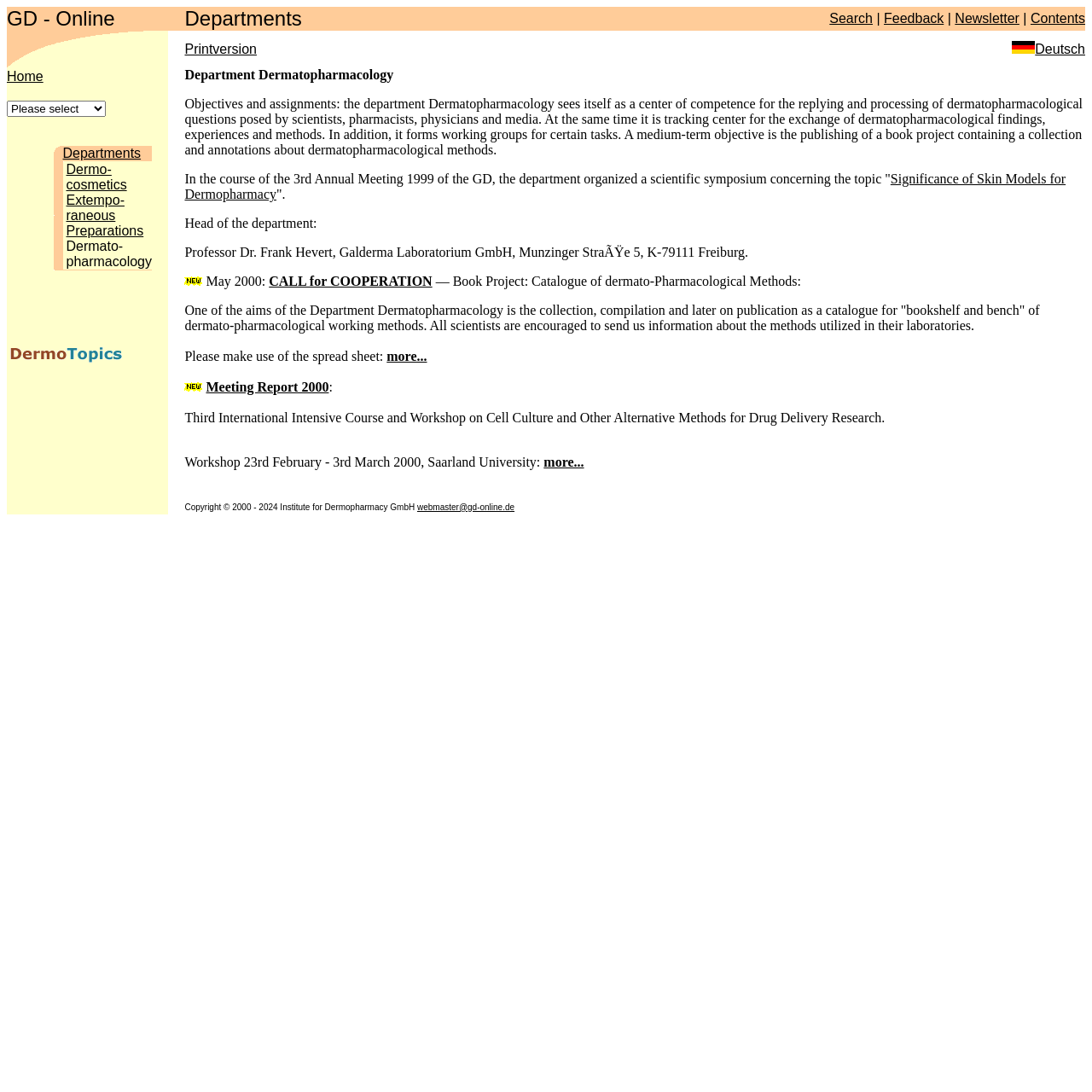Find the bounding box coordinates of the element I should click to carry out the following instruction: "Select the Departments option".

[0.057, 0.134, 0.129, 0.147]